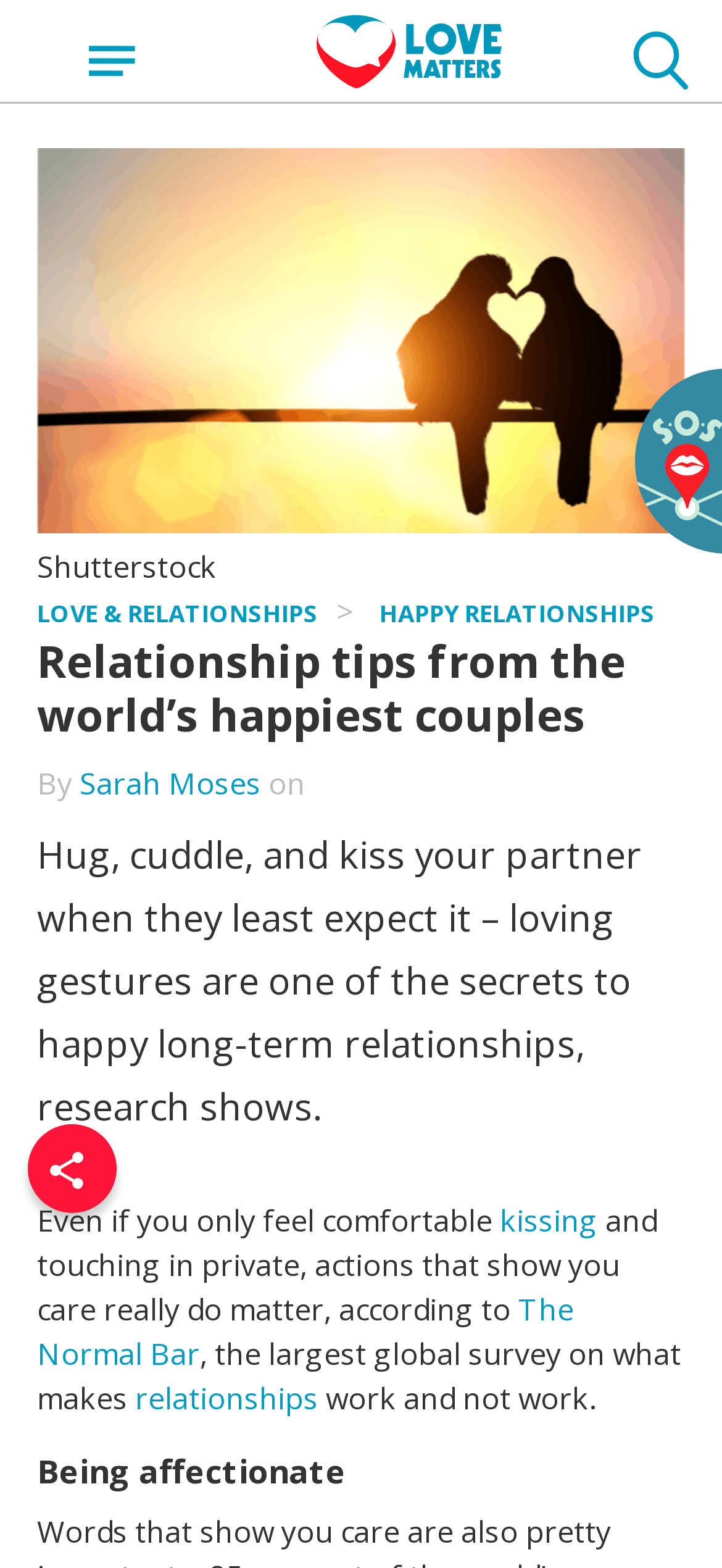Identify the bounding box coordinates for the UI element described as follows: "parent_node: Open menu title="Search"". Ensure the coordinates are four float numbers between 0 and 1, formatted as [left, top, right, bottom].

[0.874, 0.02, 0.956, 0.065]